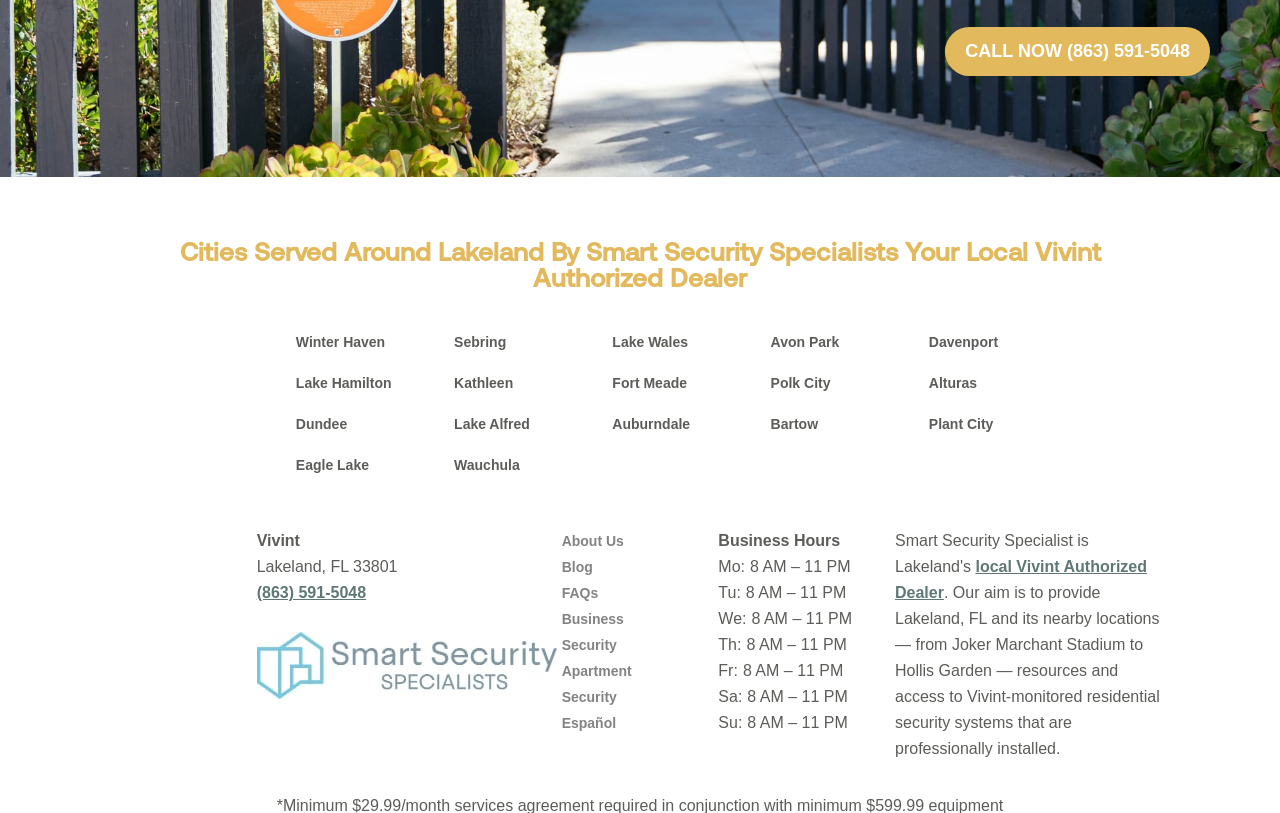What is the phone number to call for Vivint services?
Provide a detailed and extensive answer to the question.

The phone number can be found in the top-right corner of the webpage, in the 'CALL NOW' link, and also in the contact information section at the bottom of the webpage.